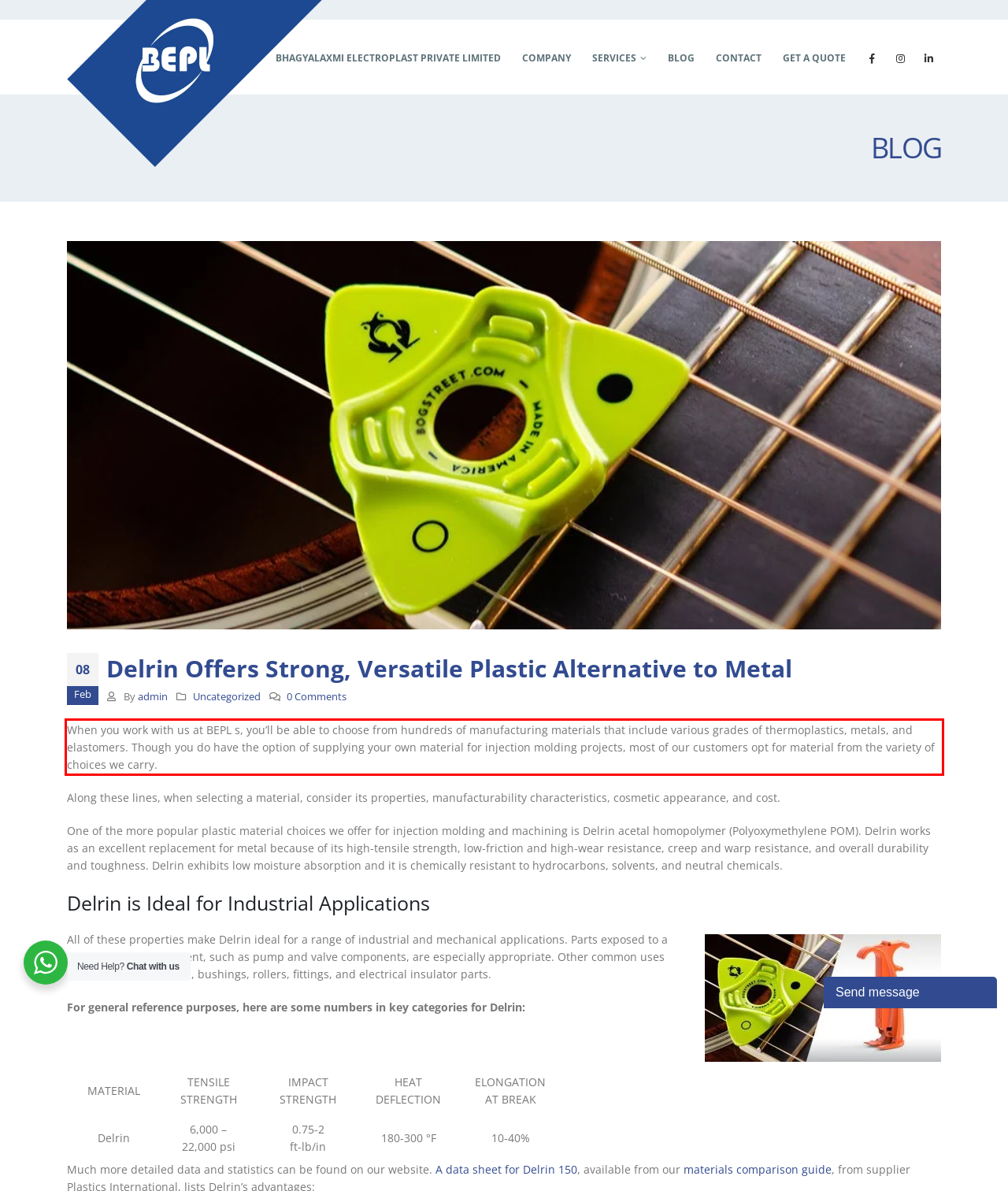Please perform OCR on the UI element surrounded by the red bounding box in the given webpage screenshot and extract its text content.

When you work with us at BEPL s, you’ll be able to choose from hundreds of manufacturing materials that include various grades of thermoplastics, metals, and elastomers. Though you do have the option of supplying your own material for injection molding projects, most of our customers opt for material from the variety of choices we carry.